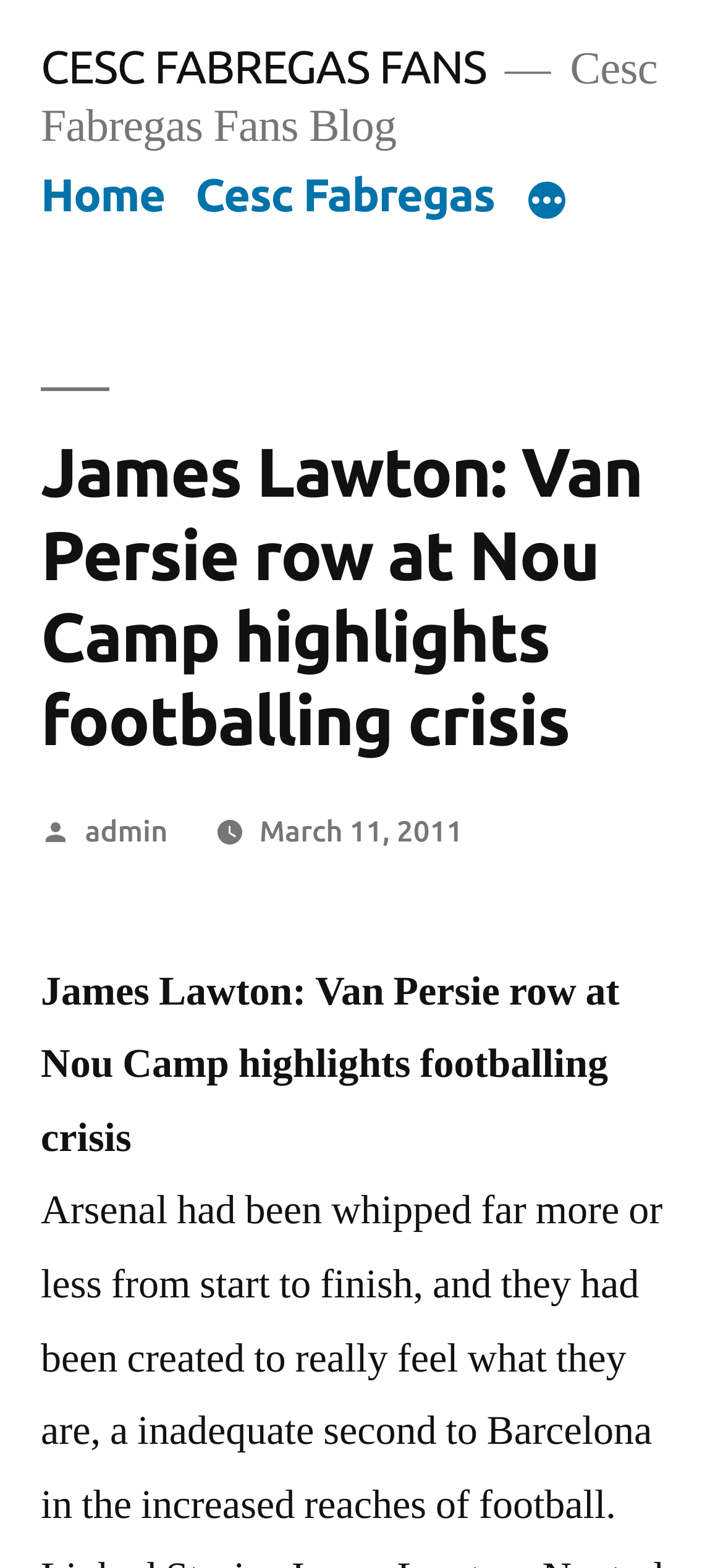What is the date of the post?
Please answer the question as detailed as possible based on the image.

I found the date by looking at the link element with the text 'March 11, 2011' which is a child of the HeaderAsNonLandmark element.